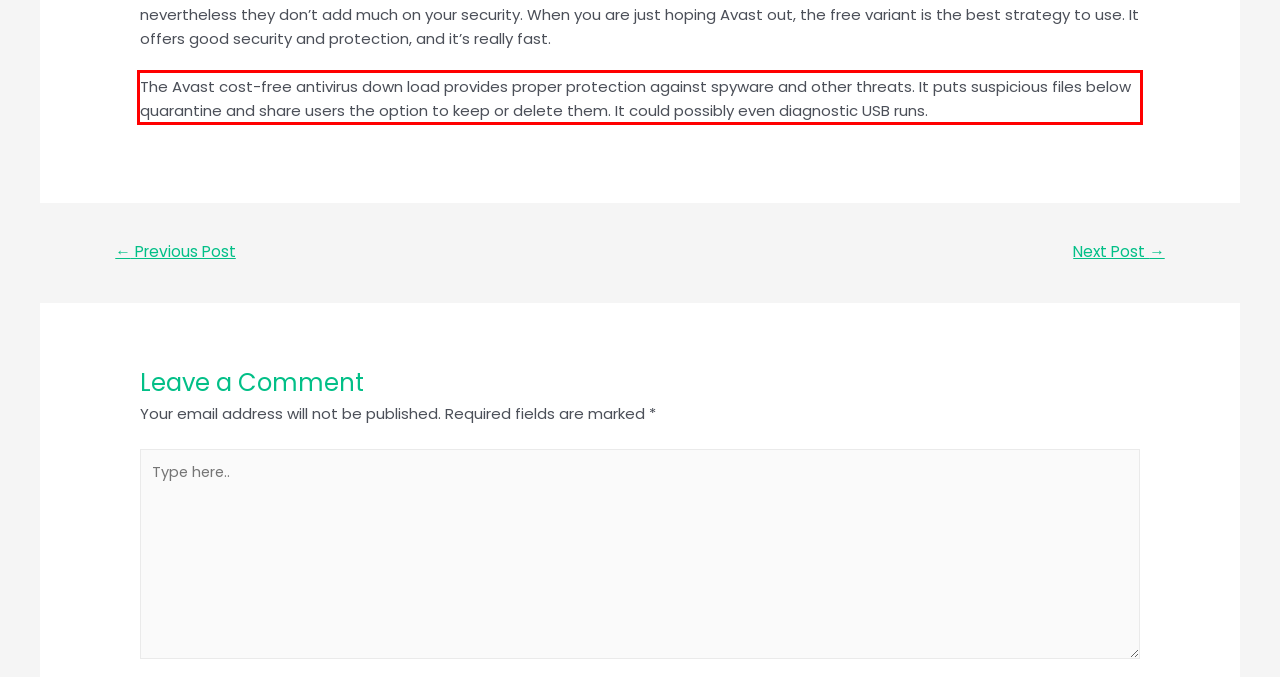Please extract the text content within the red bounding box on the webpage screenshot using OCR.

The Avast cost-free antivirus down load provides proper protection against spyware and other threats. It puts suspicious files below quarantine and share users the option to keep or delete them. It could possibly even diagnostic USB runs.